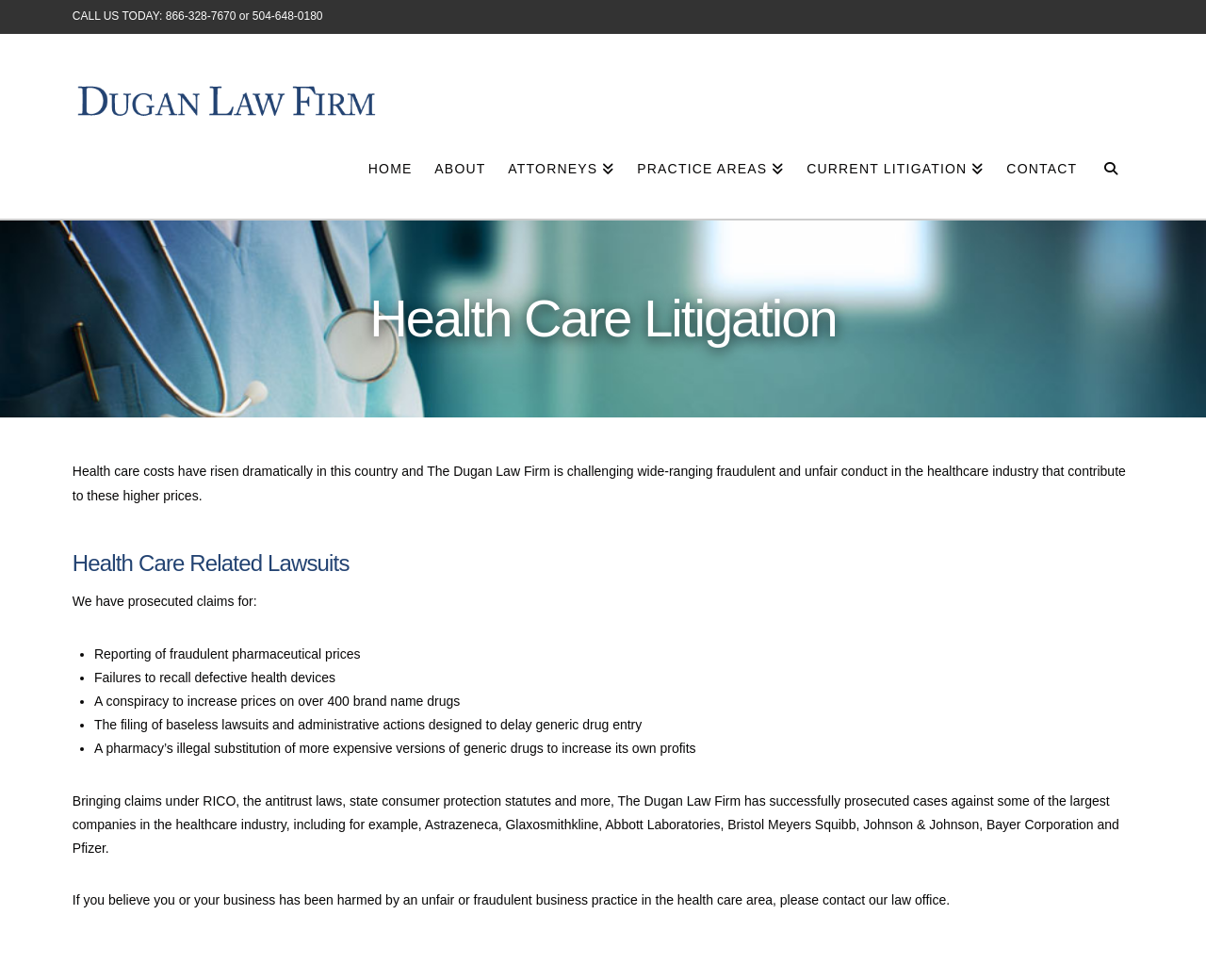Using the provided element description: "Search", identify the bounding box coordinates. The coordinates should be four floats between 0 and 1 in the order [left, top, right, bottom].

[0.902, 0.127, 0.94, 0.223]